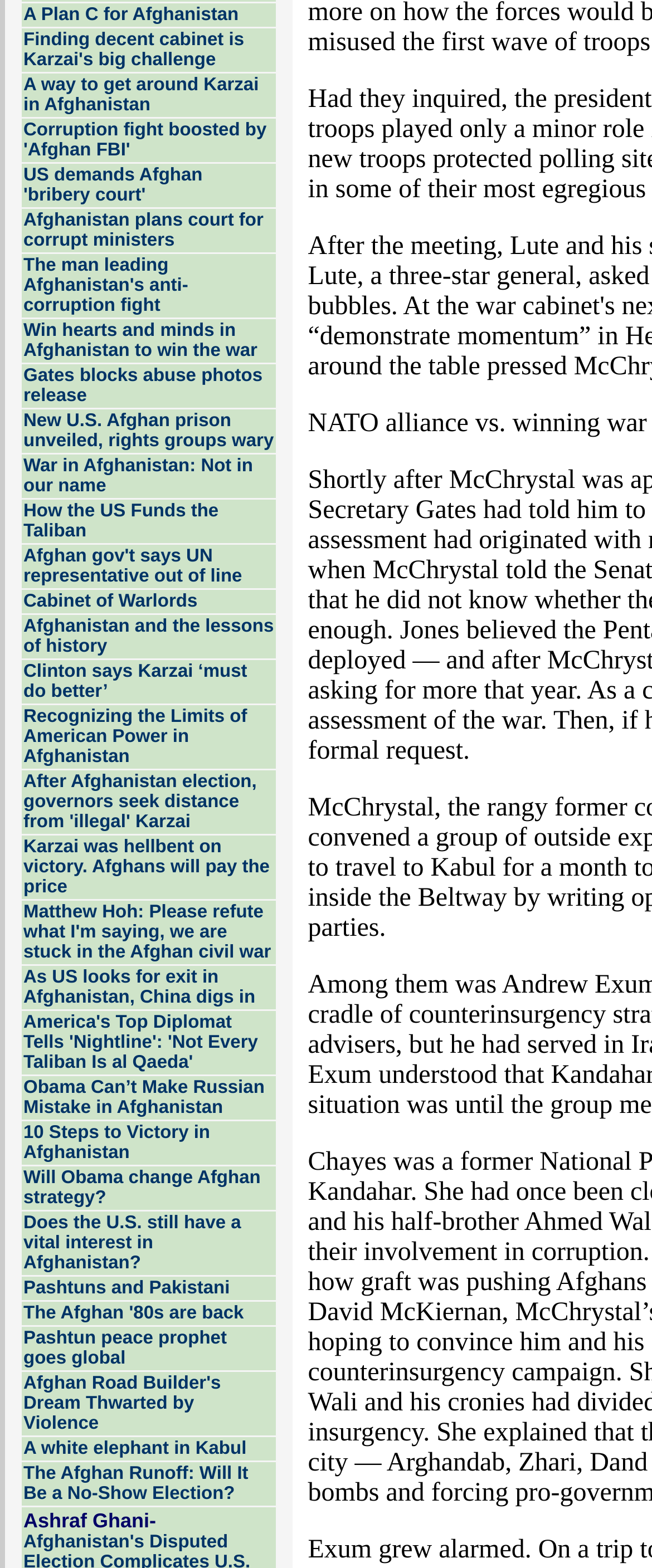Determine the bounding box coordinates for the clickable element to execute this instruction: "Click on 'A Plan C for Afghanistan'". Provide the coordinates as four float numbers between 0 and 1, i.e., [left, top, right, bottom].

[0.036, 0.003, 0.366, 0.016]